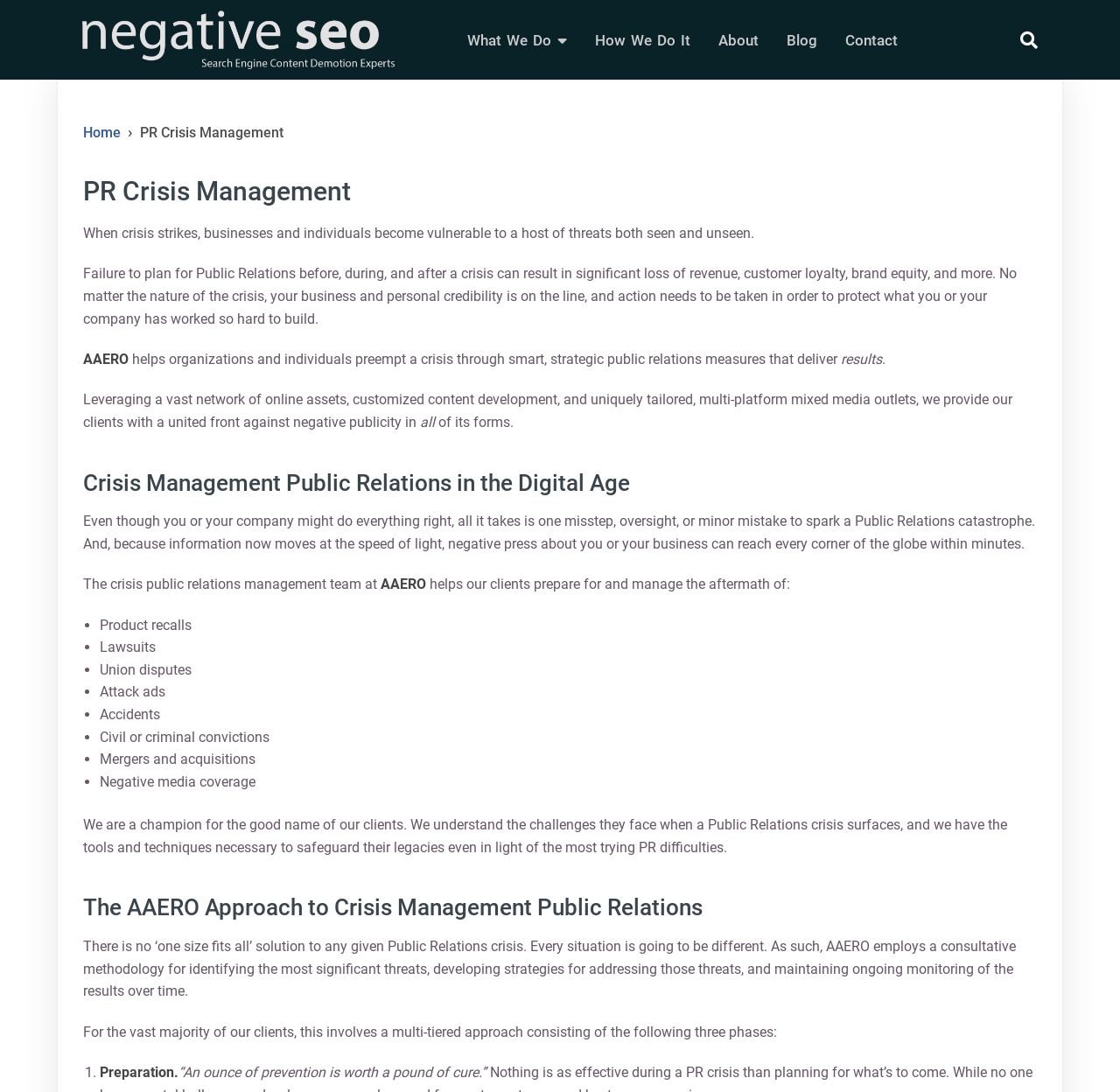Generate the title text from the webpage.

PR Crisis Management